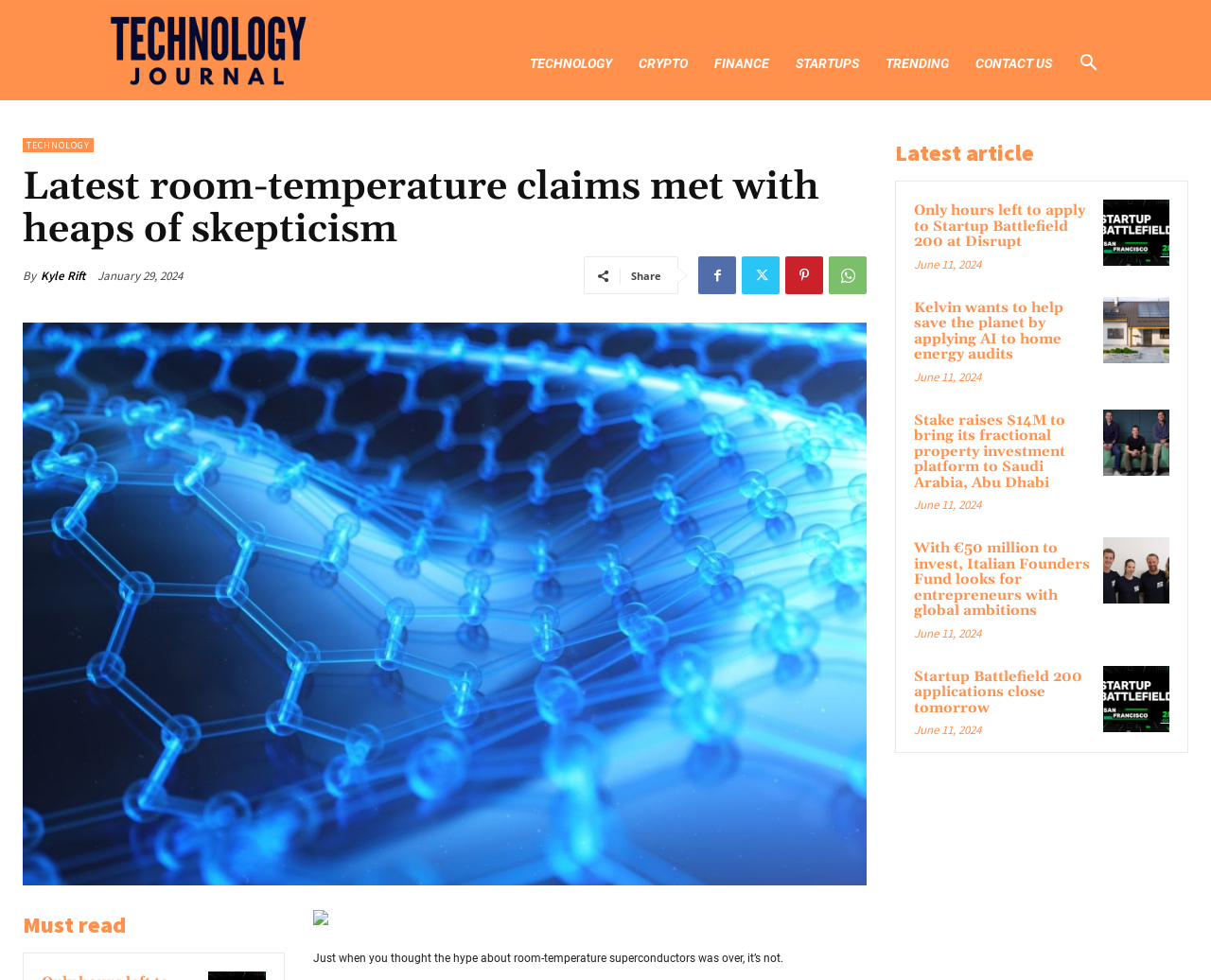Offer a comprehensive description of the webpage’s content and structure.

The webpage is an article from Technology Journal Mag, with a title "Latest room-temperature claims met with heaps of skepticism". At the top, there is a navigation menu with links to different categories such as TECHNOLOGY, CRYPTO, FINANCE, STARTUPS, and TRENDING. Below the navigation menu, there is a search button on the right side.

The main article is divided into two sections. The first section is about the latest room-temperature claims, with a heading "Latest room-temperature claims met with heaps of skepticism". Below the heading, there is an image related to the article, and the author's name "Kyle Rift" is mentioned. The article's publication date, "January 29, 2024", is also displayed. There are social media sharing links below the article.

The second section is a list of latest articles, with headings such as "Must read" and "Latest article". Each article has a title, a brief summary, and a publication date. The articles are arranged in a vertical list, with the most recent ones at the top. The titles of the articles include "Only hours left to apply to Startup Battlefield 200 at Disrupt", "Kelvin wants to help save the planet by applying AI to home energy audits", and "Stake raises $14M to bring its fractional property investment platform to Saudi Arabia, Abu Dhabi".